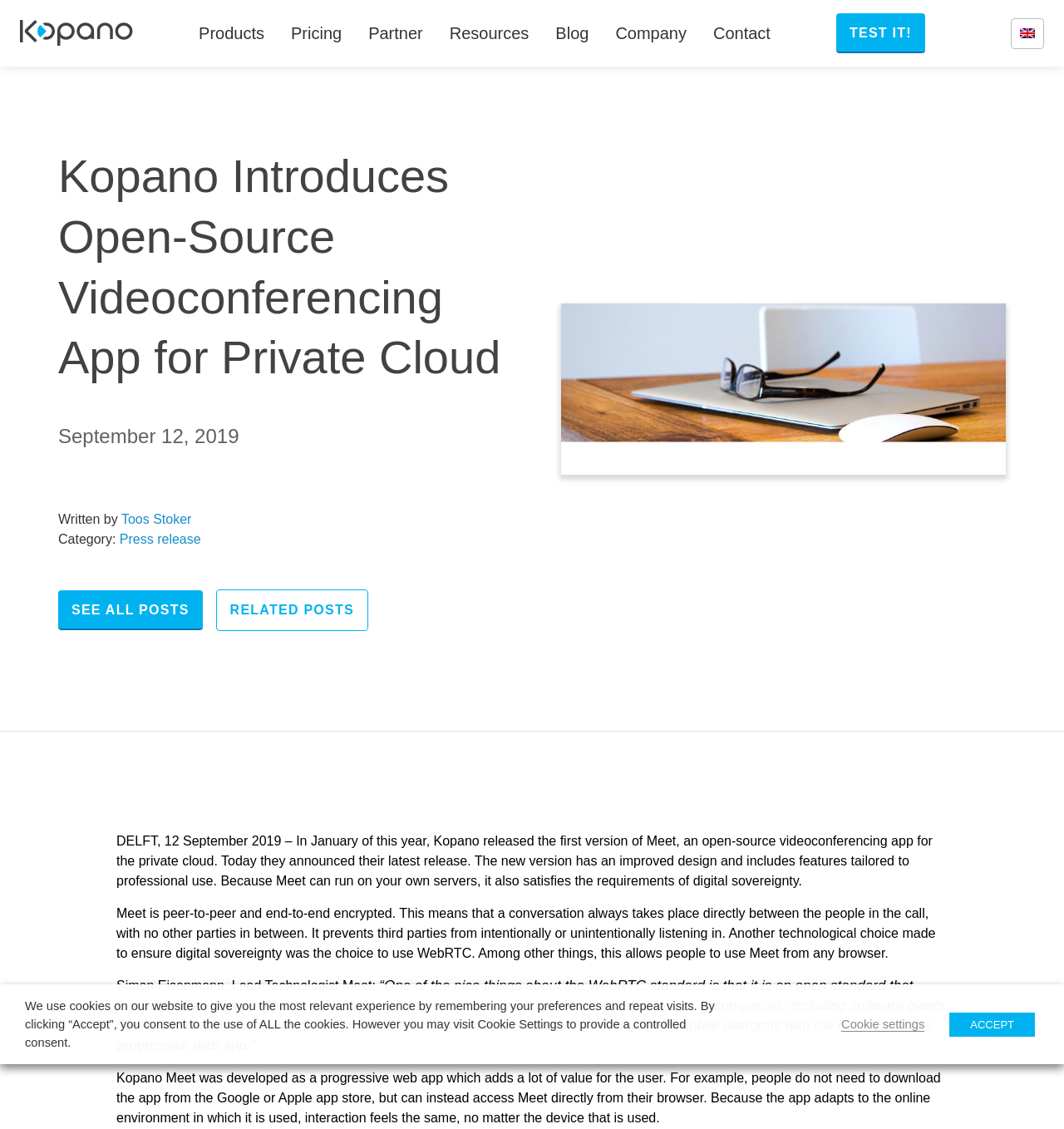Please answer the following question using a single word or phrase: What is the benefit of using WebRTC?

Free and open-source RTC